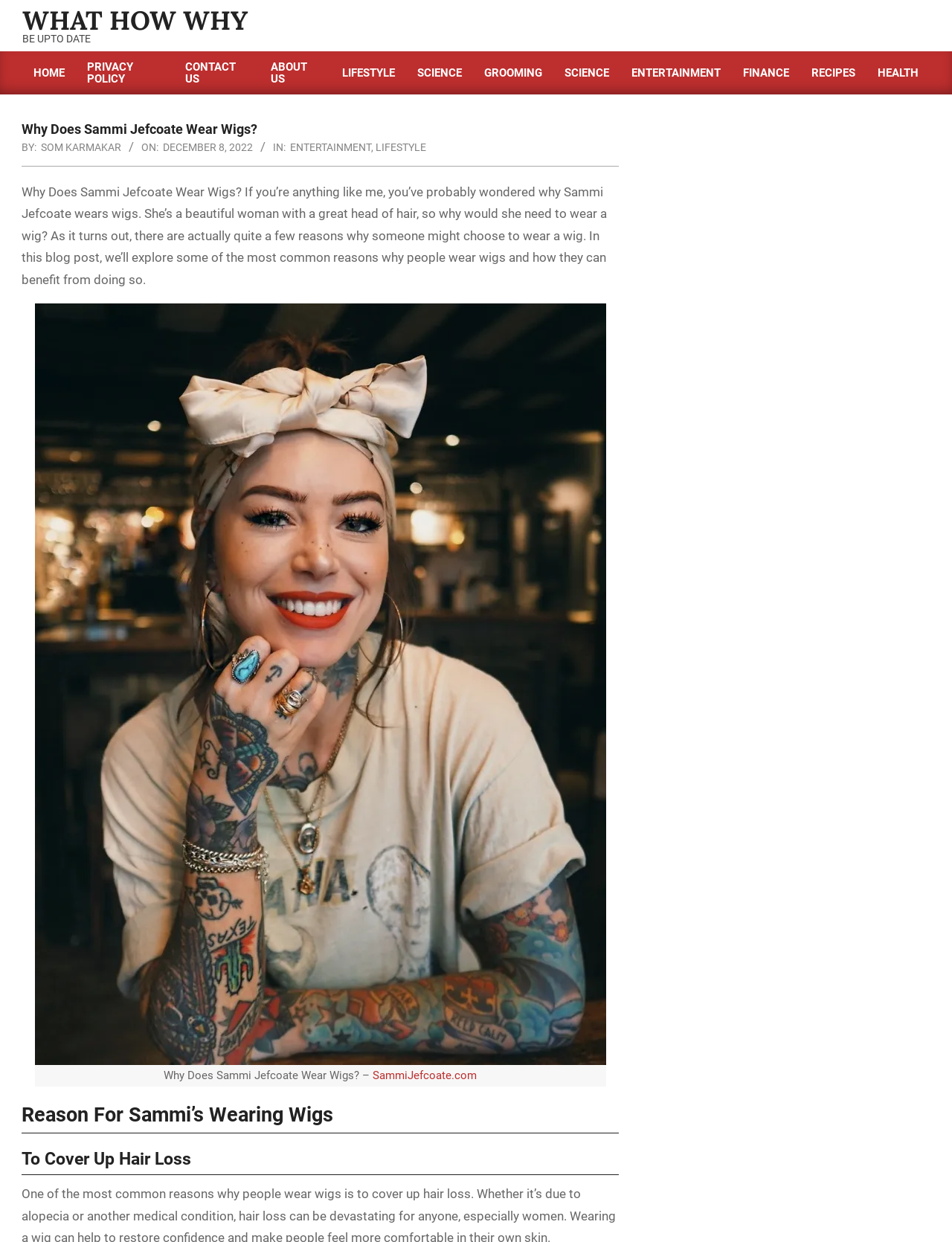What is the reason mentioned in the article for Sammi Jefcoate wearing wigs?
Based on the visual details in the image, please answer the question thoroughly.

The article mentions that one of the reasons Sammi Jefcoate wears wigs is to cover up hair loss. This can be found in the section with the heading 'Reason For Sammi’s Wearing Wigs', where it says 'To Cover Up Hair Loss'.